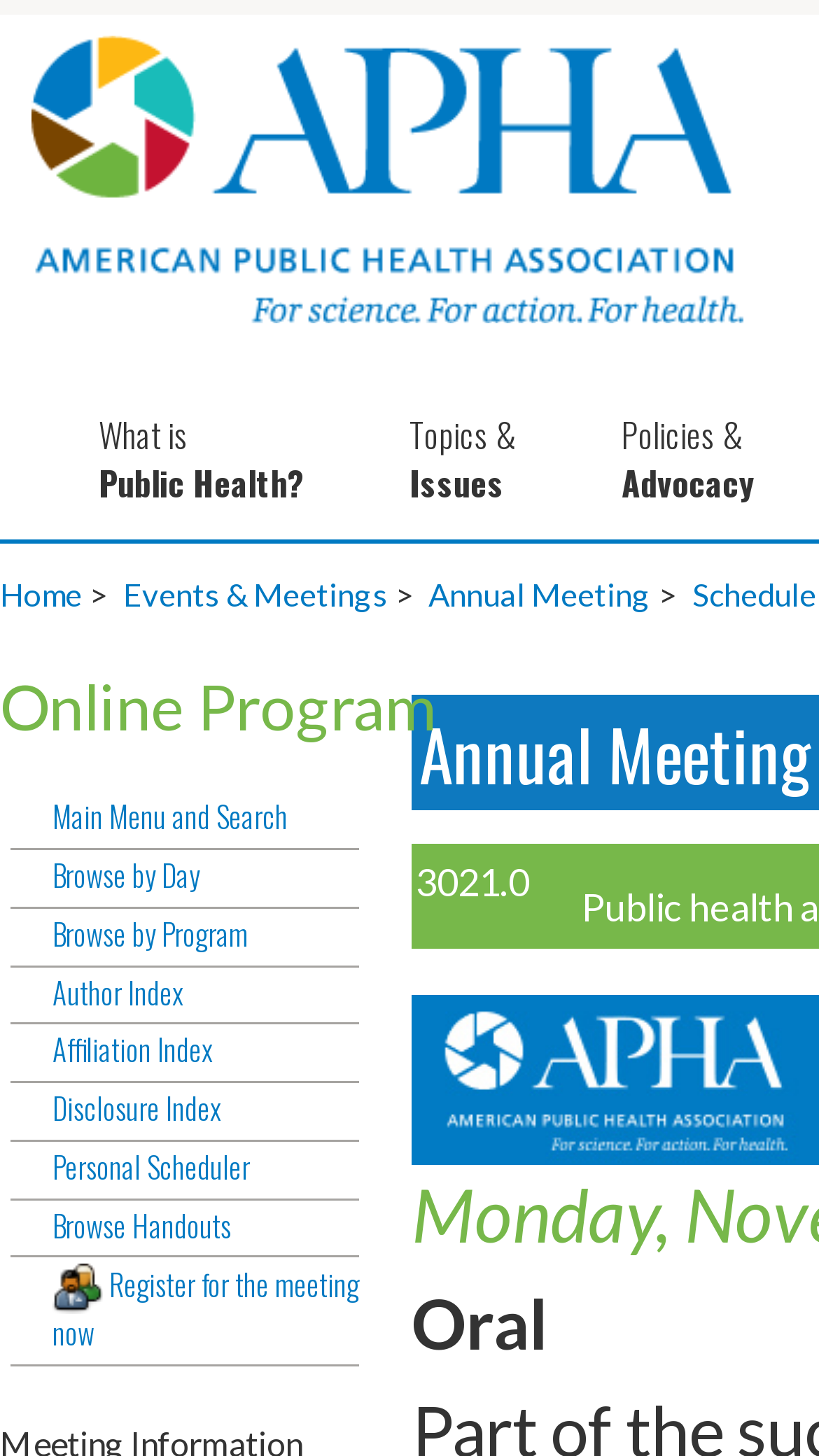Offer a meticulous caption that includes all visible features of the webpage.

The webpage is about the 142nd APHA Annual Meeting and Exposition, focusing on public health and chiropractic. At the top of the page, there is a large image that spans almost the entire width of the page. Below the image, there are three links: "What is Public Health?", "Topics & Issues", and "Home>" which is part of a navigation menu. The navigation menu continues with "Events & Meetings>" and "Annual Meeting>" links, which are positioned to the right of the "Home>" link.

On the lower half of the page, there is a section with multiple links, including "Main Menu and Search", "Browse by Day", "Browse by Program", "Author Index", "Affiliation Index", "Disclosure Index", "Personal Scheduler", "Browse Handouts", and "Register for the meeting now". These links are aligned vertically and are positioned on the left side of the page. To the right of the "Register for the meeting now" link, there is a small image.

Additionally, there is a static text "Oral" located near the bottom of the page, which is related to the "Annual Meeting>" link. Overall, the page has a total of 2 images and 13 links, with a focus on providing navigation and information about the annual meeting.